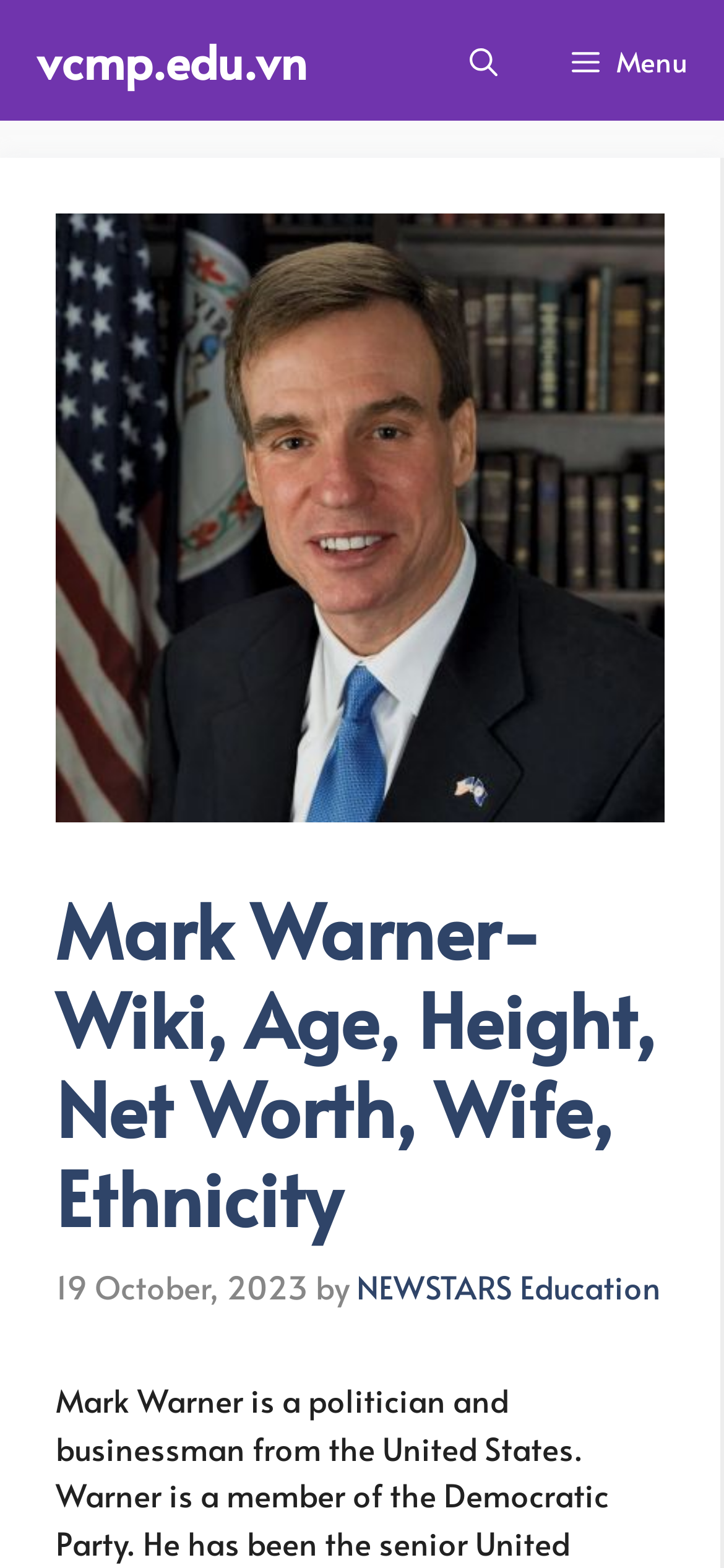Provide a one-word or short-phrase answer to the question:
What is the date mentioned on the webpage?

19 October, 2023